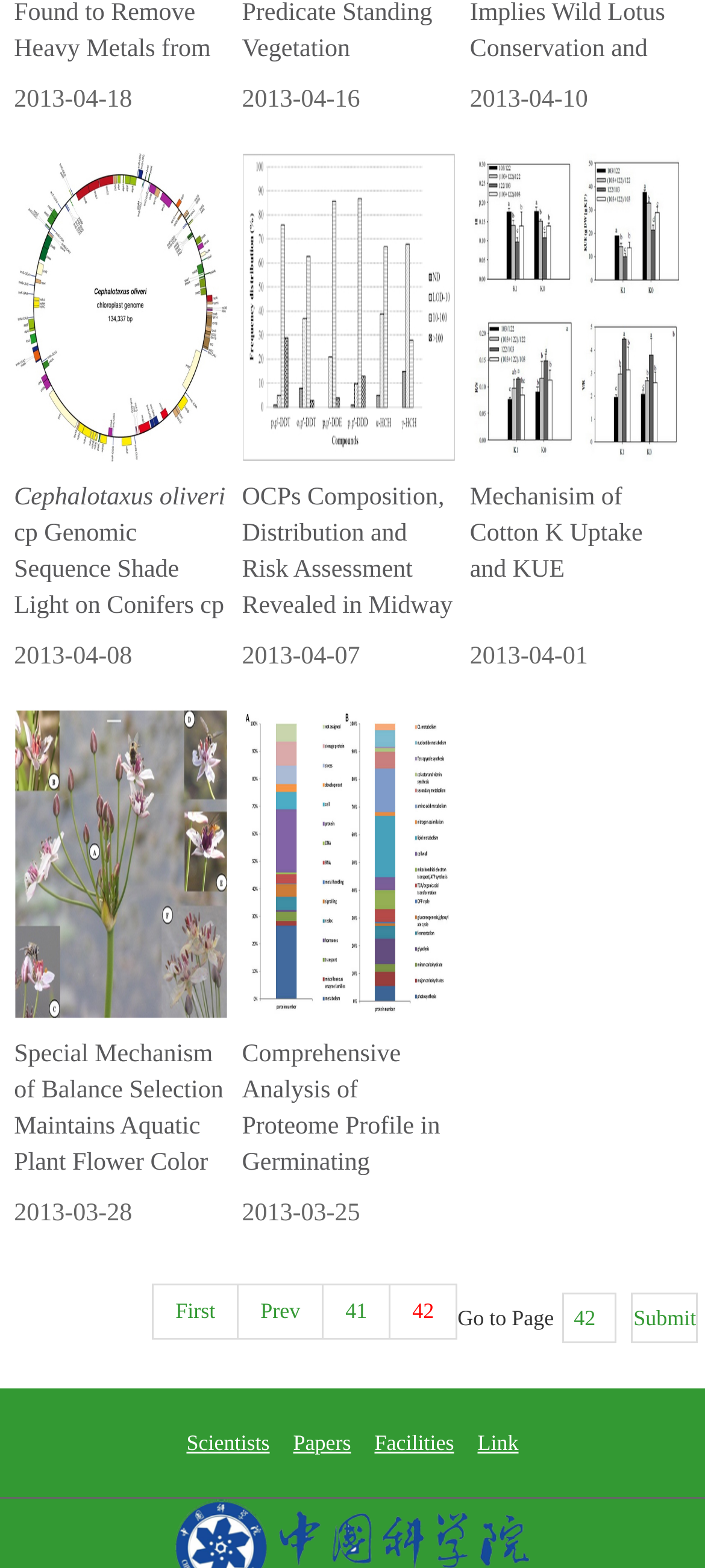Using details from the image, please answer the following question comprehensively:
What are the categories of links at the bottom?

At the bottom of the page, there are four links categorized into Scientists, Papers, Facilities, and Link. These links likely lead to different sections of the website.